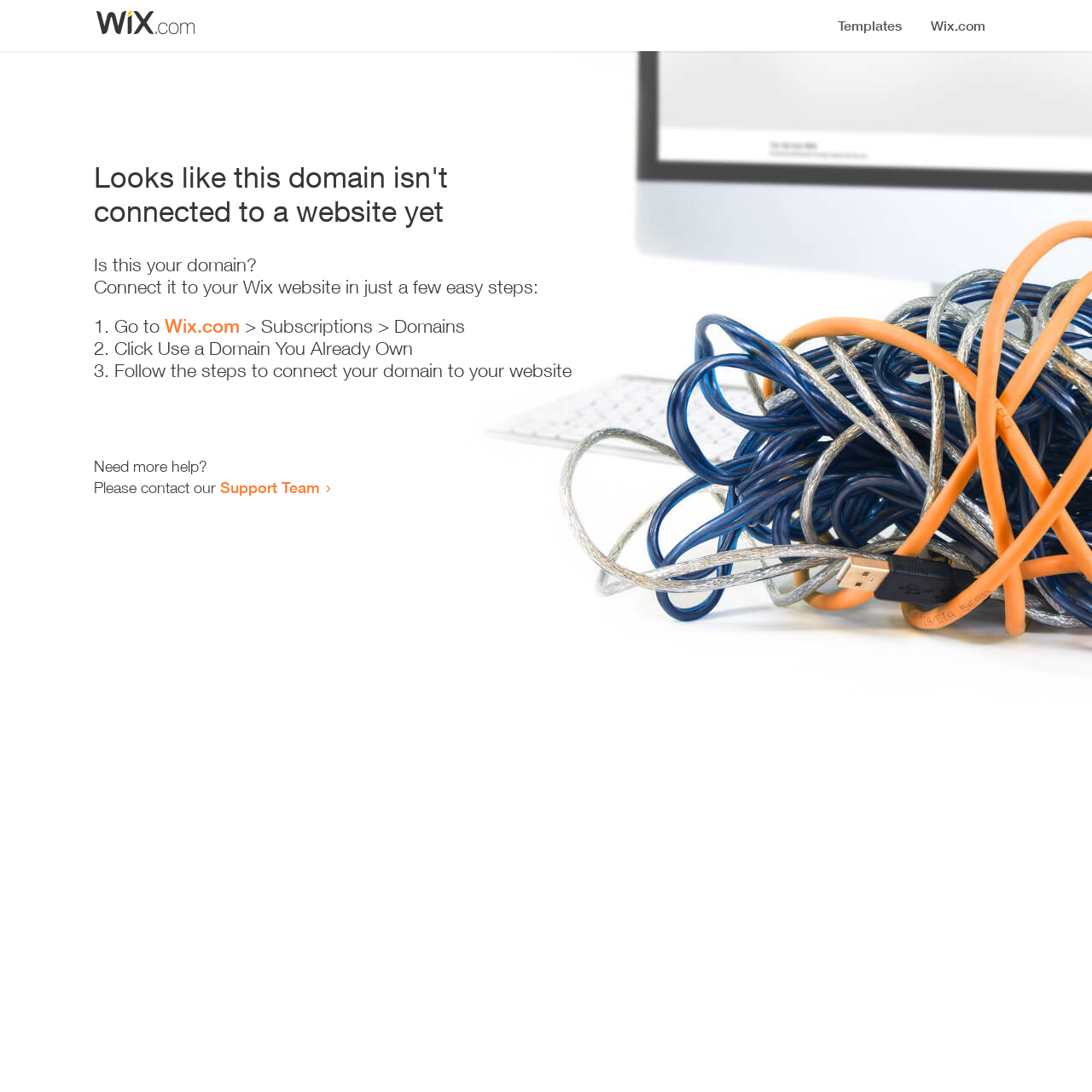How many steps are required to connect the domain? Refer to the image and provide a one-word or short phrase answer.

3